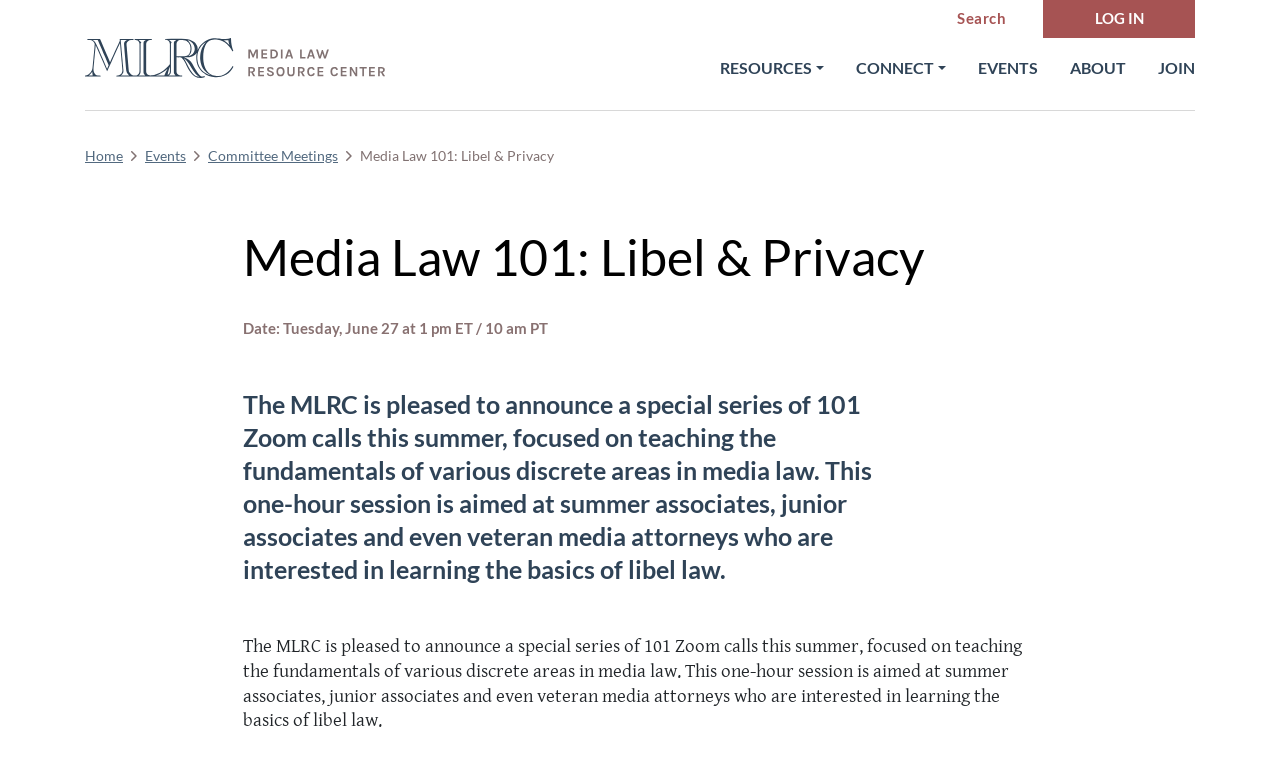Find the bounding box of the web element that fits this description: "alt="Media Law Resource Center"".

[0.066, 0.049, 0.301, 0.101]